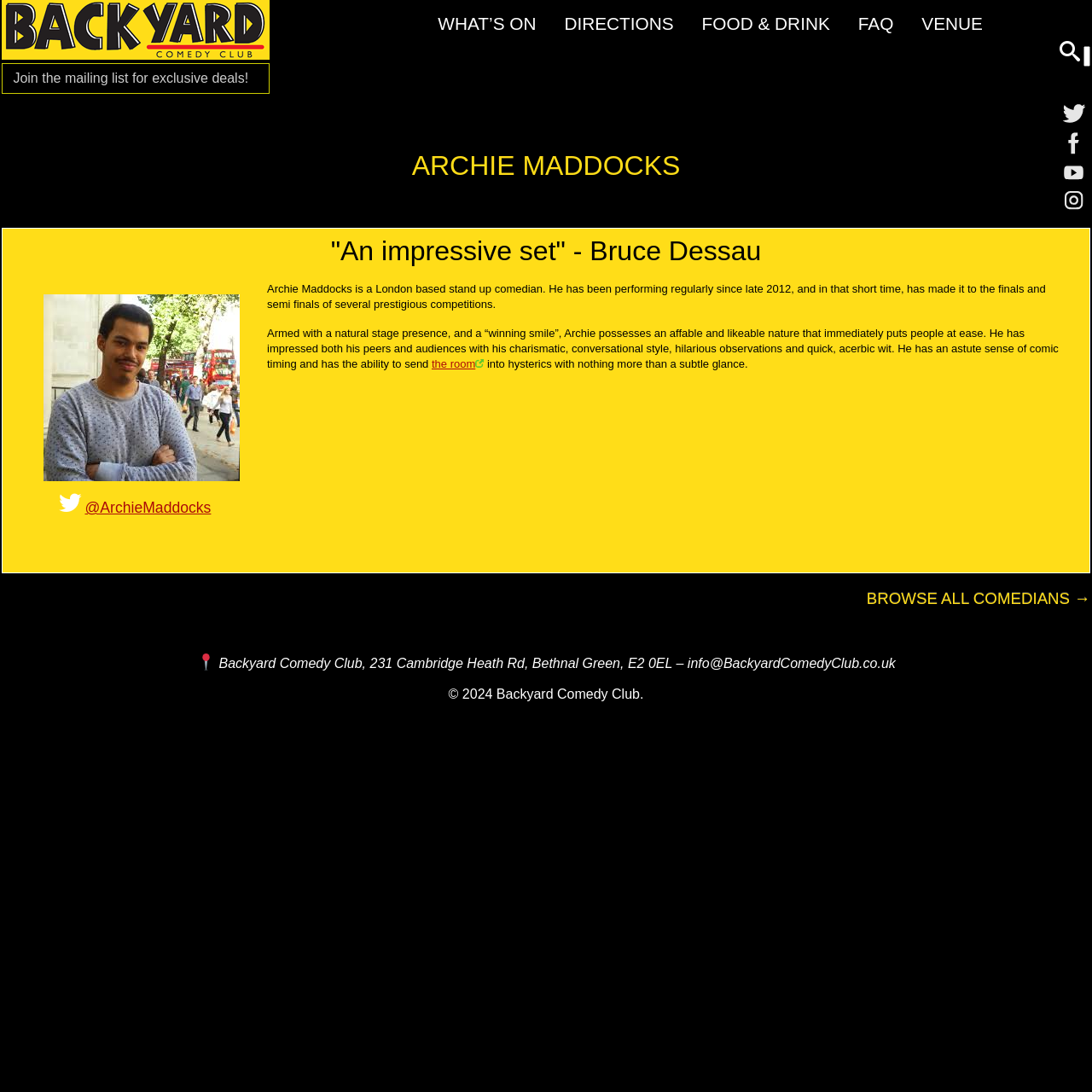What is Archie Maddocks' profession?
Please provide a single word or phrase as your answer based on the image.

stand up comedian